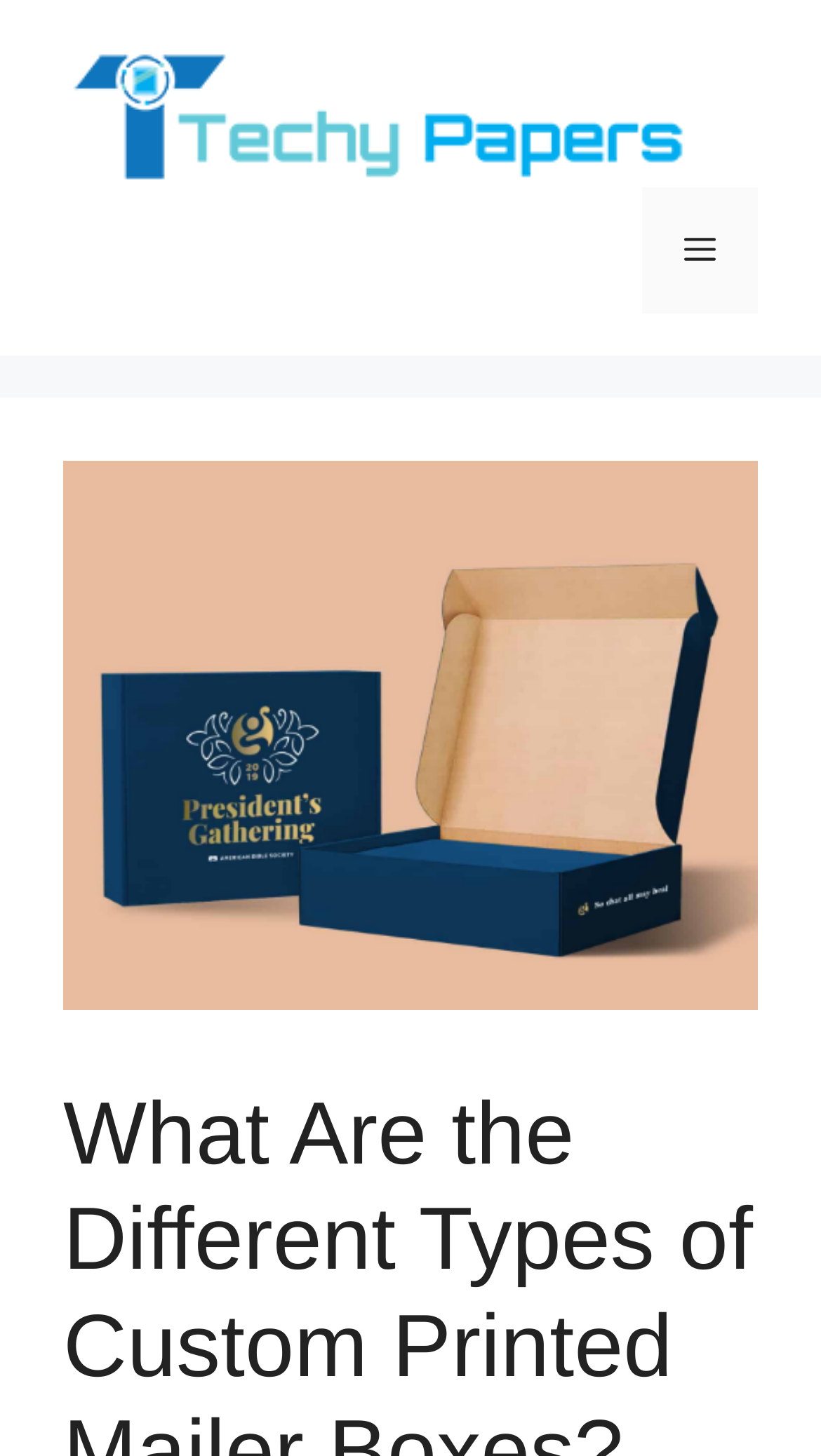Using the provided element description "alt="Techy Papers"", determine the bounding box coordinates of the UI element.

[0.077, 0.064, 0.846, 0.091]